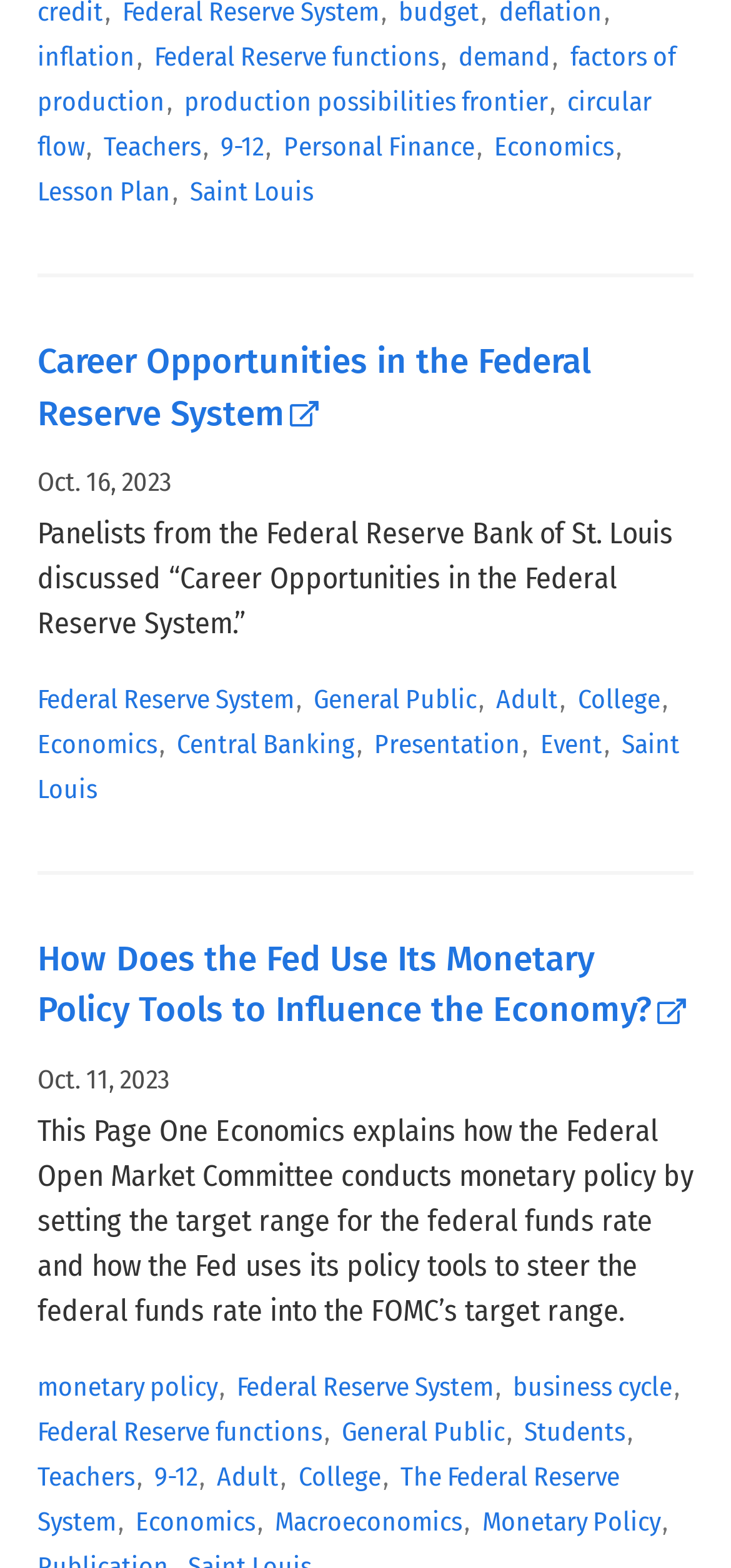Show the bounding box coordinates for the element that needs to be clicked to execute the following instruction: "View 'Career Opportunities in the Federal Reserve System' education resource". Provide the coordinates in the form of four float numbers between 0 and 1, i.e., [left, top, right, bottom].

[0.051, 0.217, 0.808, 0.277]